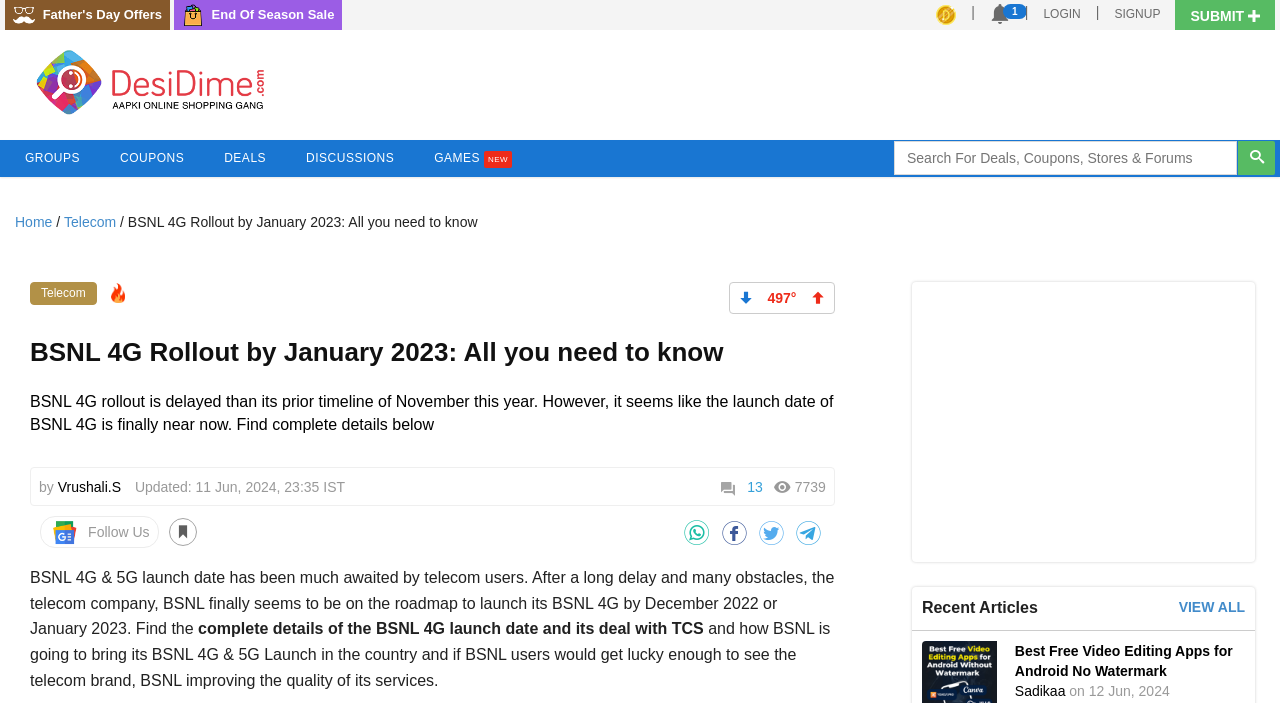Extract the bounding box coordinates for the UI element described by the text: "Click to reveal". The coordinates should be in the form of [left, top, right, bottom] with values between 0 and 1.

None